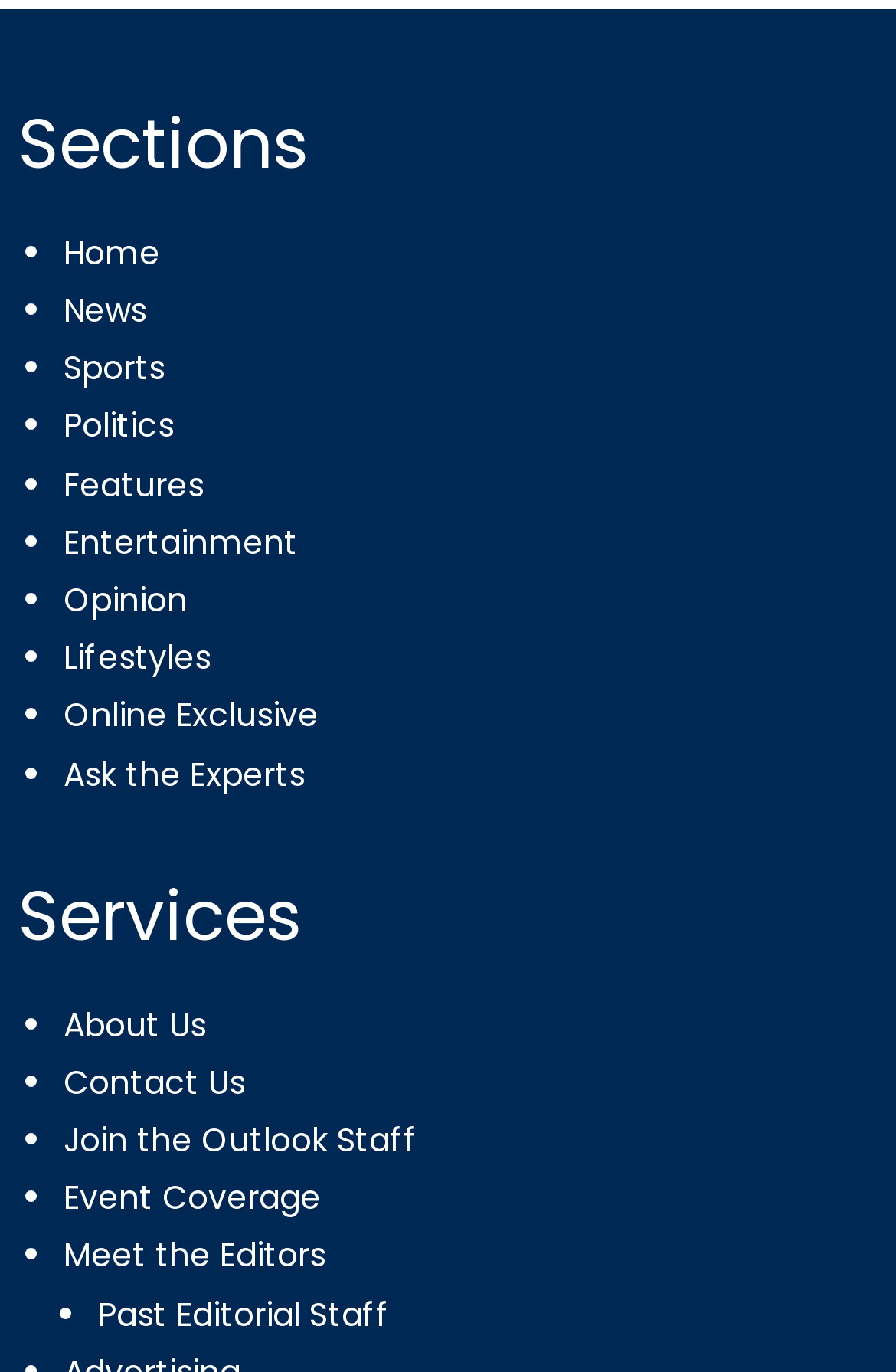Identify the bounding box for the UI element described as: "Join the Outlook Staff". Ensure the coordinates are four float numbers between 0 and 1, formatted as [left, top, right, bottom].

[0.071, 0.814, 0.466, 0.848]